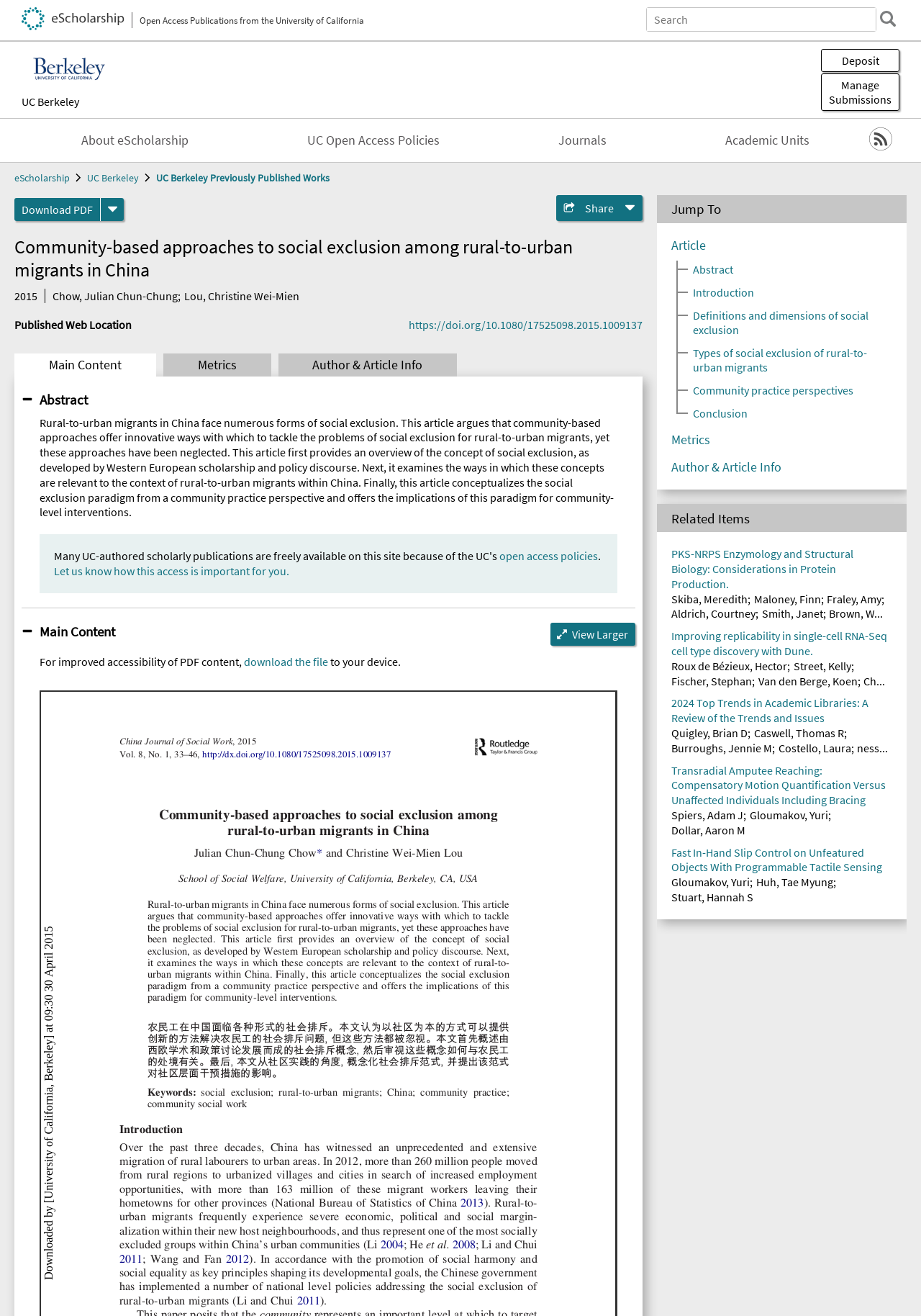Using the information in the image, could you please answer the following question in detail:
Who are the authors of the article?

I found the answer by looking at the section below the title, where it lists the authors' names.